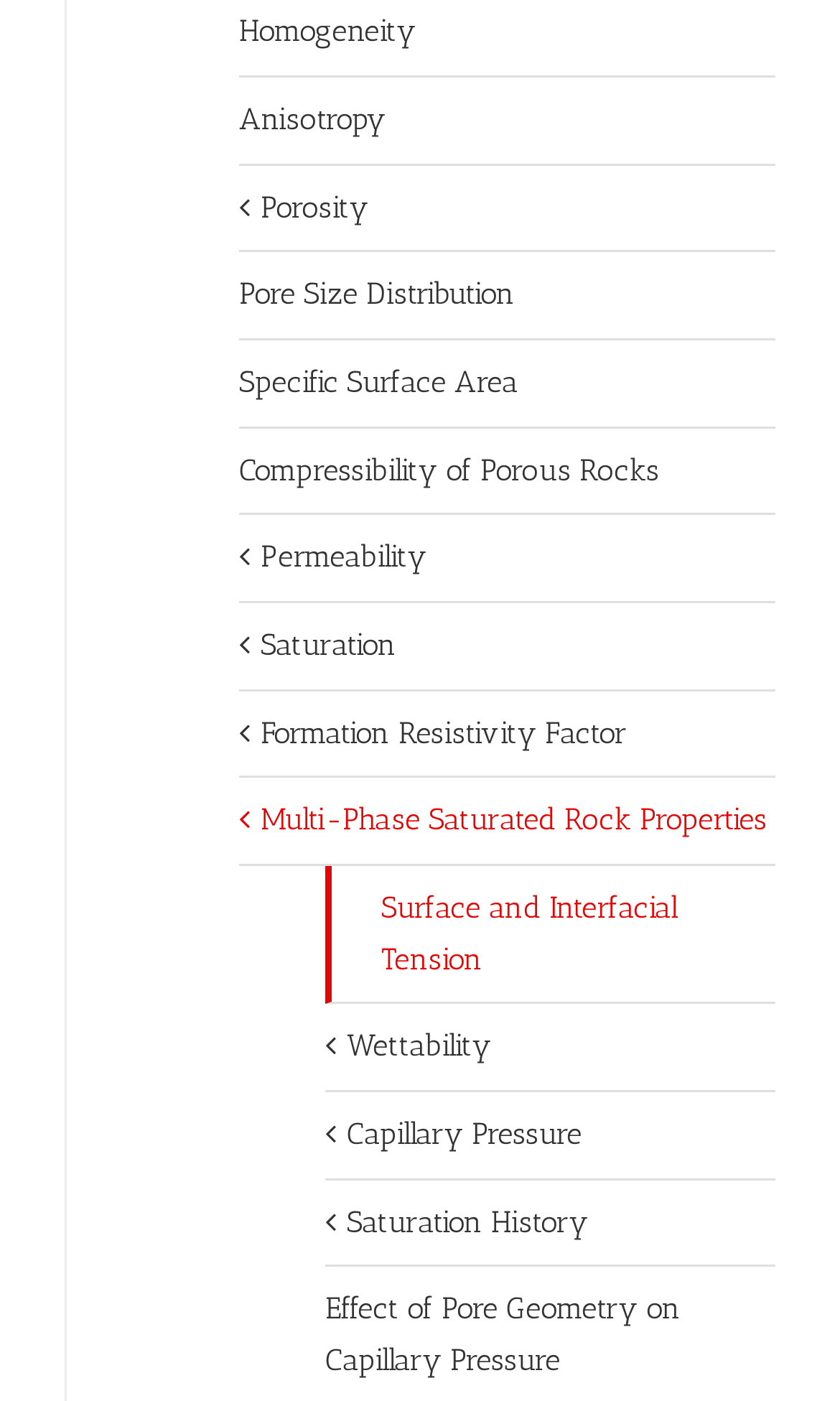How many links are there on the webpage?
Provide a concise answer using a single word or phrase based on the image.

12